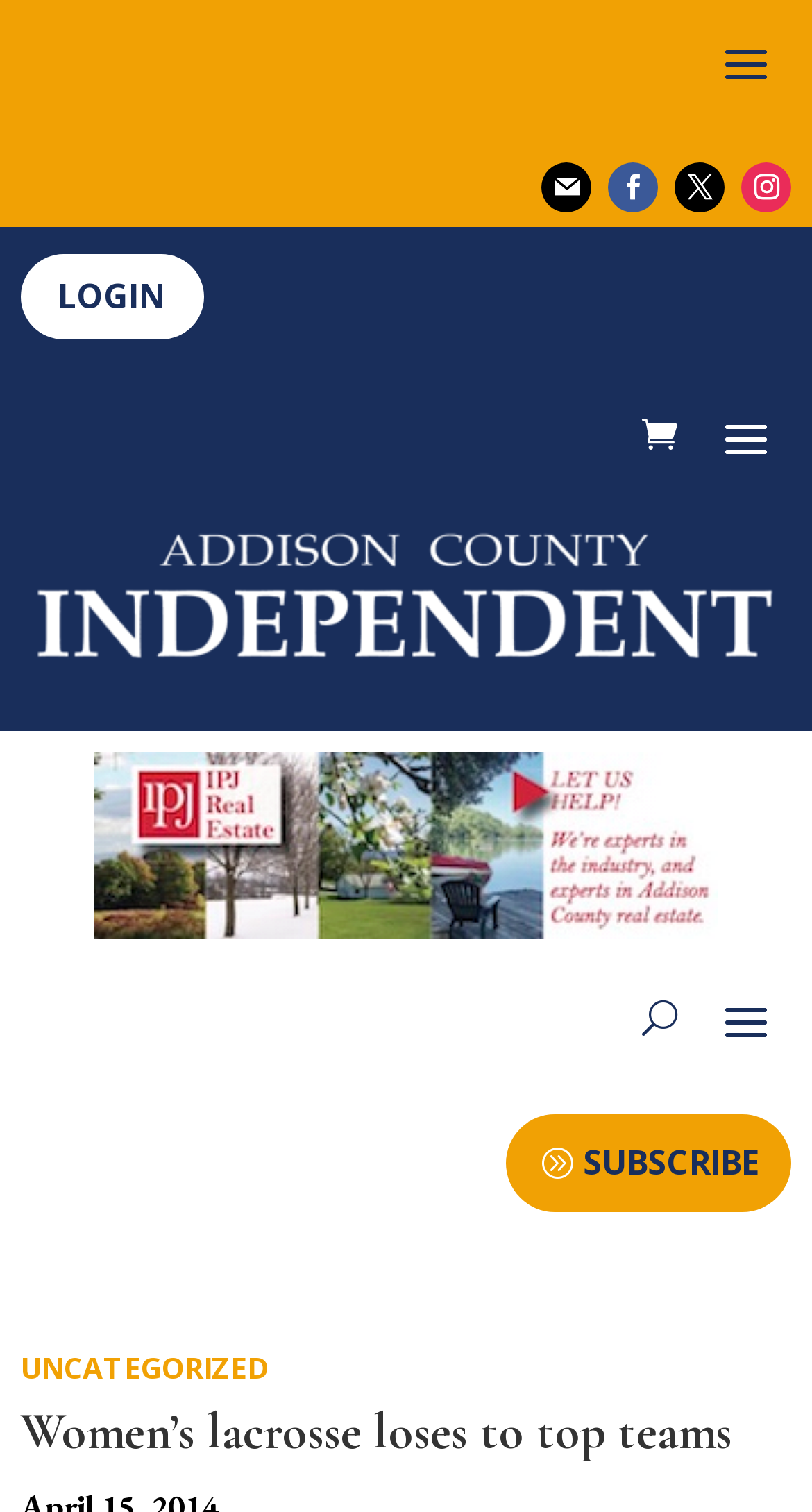Can you specify the bounding box coordinates for the region that should be clicked to fulfill this instruction: "Click the login button".

[0.025, 0.168, 0.251, 0.224]